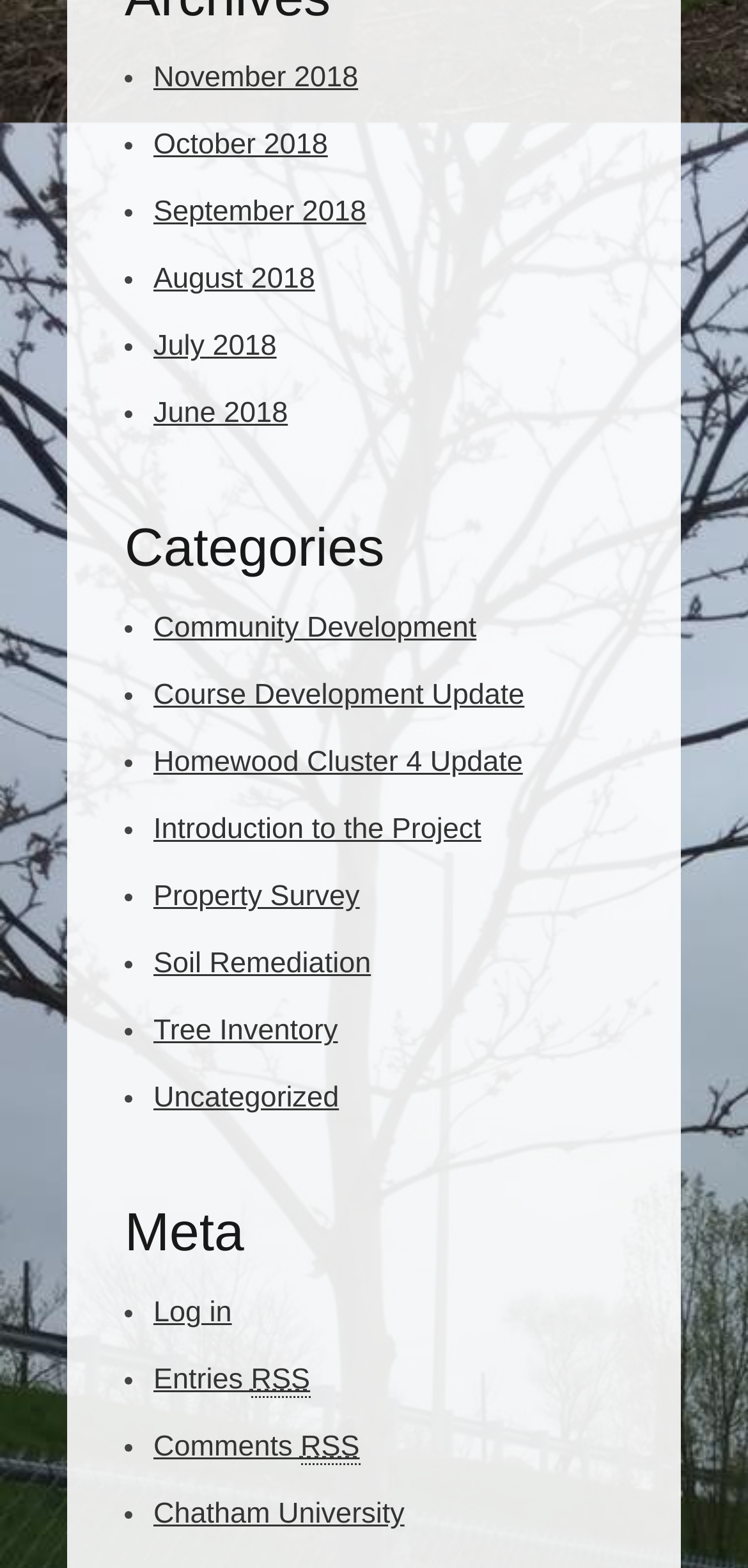How many categories are listed?
Look at the image and answer with only one word or phrase.

9